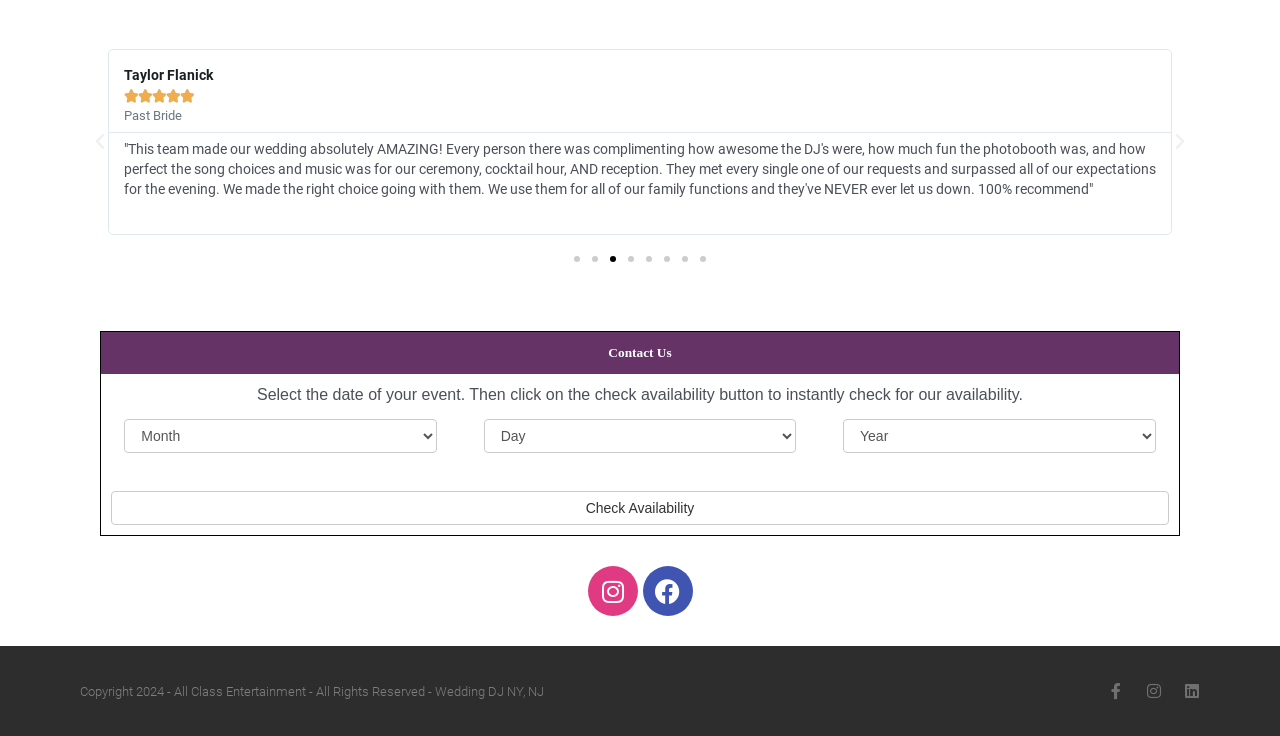What is the purpose of the 'Check Availability' button?
Please provide a comprehensive answer based on the contents of the image.

Based on the surrounding text, it seems that the 'Check Availability' button is used to check the availability of the DJ service for a specific date, which is selected using the comboboxes above.